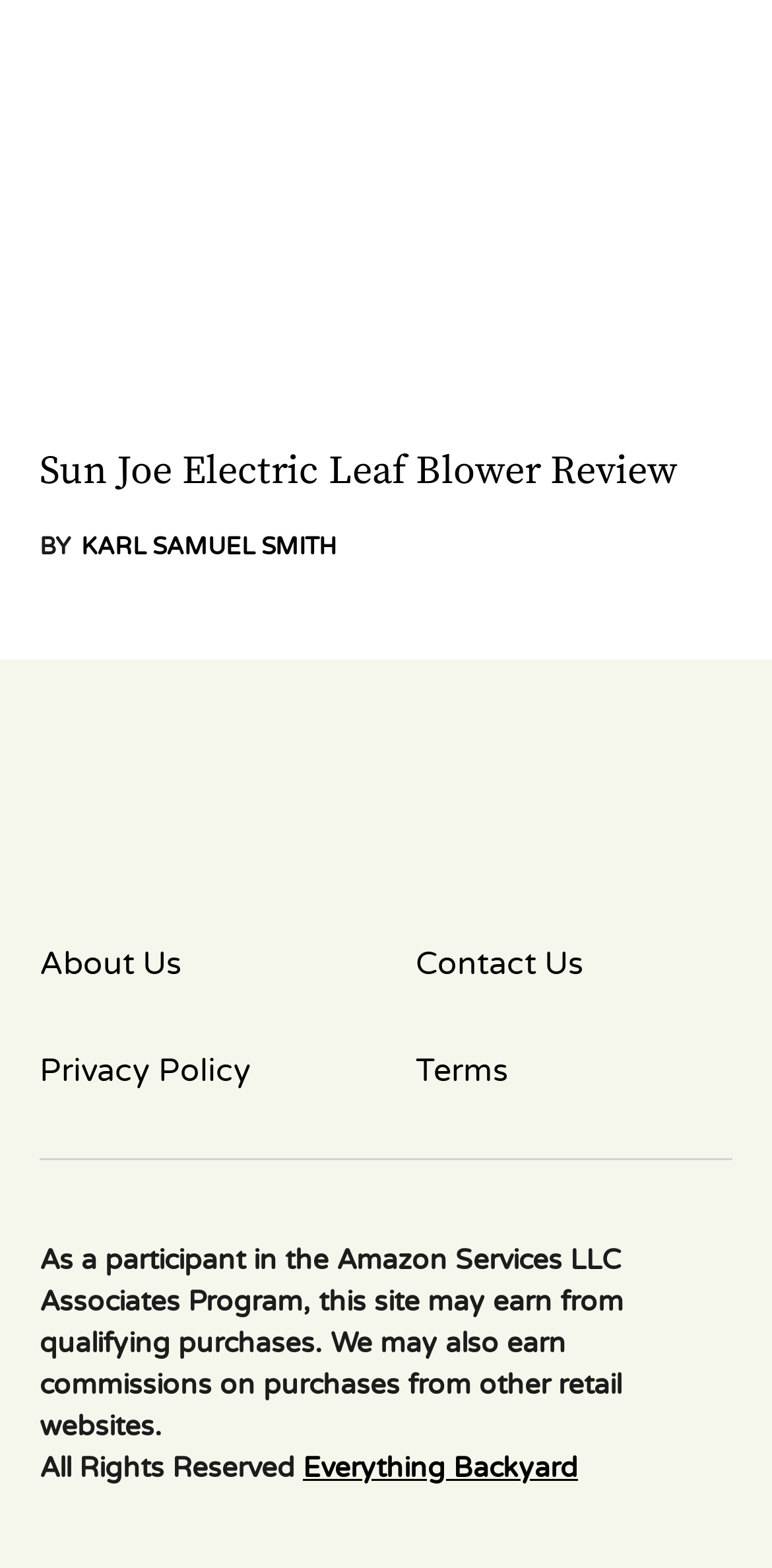What is the name of the product being reviewed? Using the information from the screenshot, answer with a single word or phrase.

Sun Joe Electric Leaf Blower